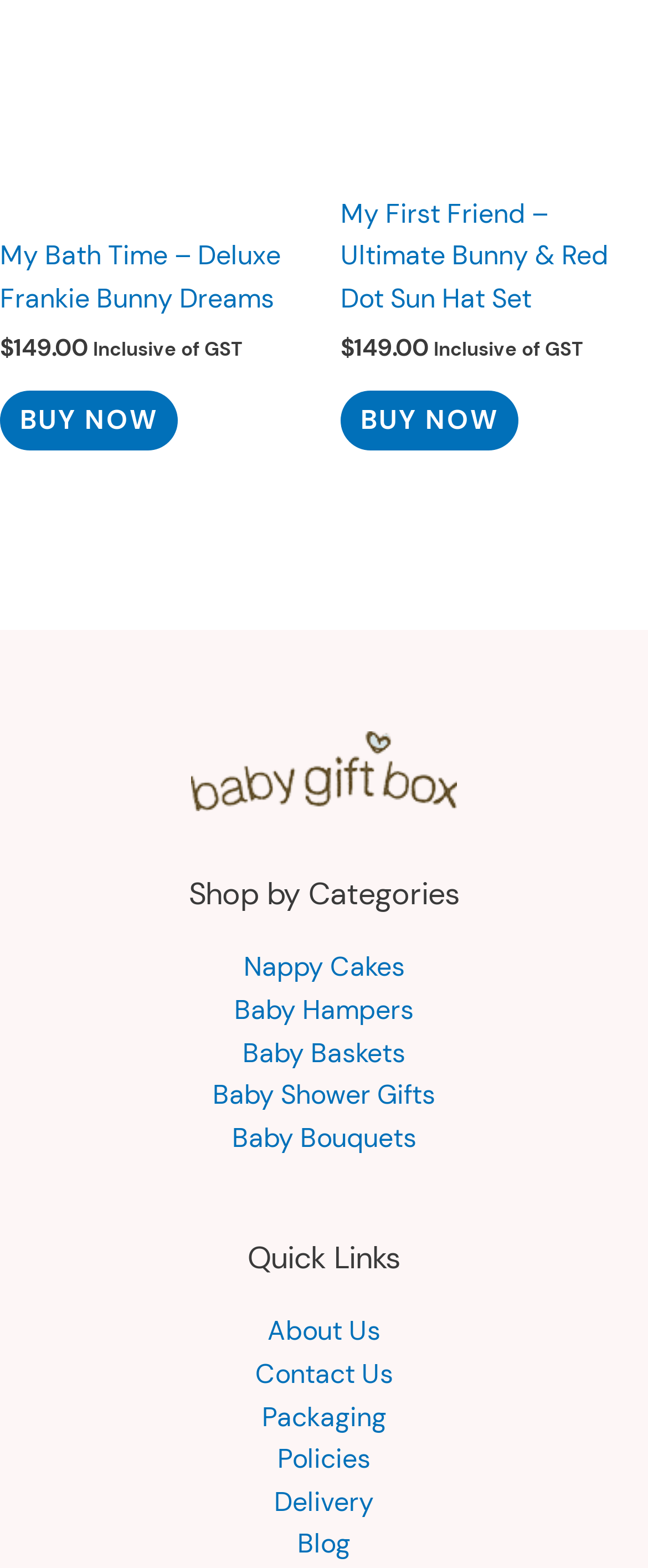Using the provided element description: "Delivery", determine the bounding box coordinates of the corresponding UI element in the screenshot.

[0.423, 0.946, 0.577, 0.969]